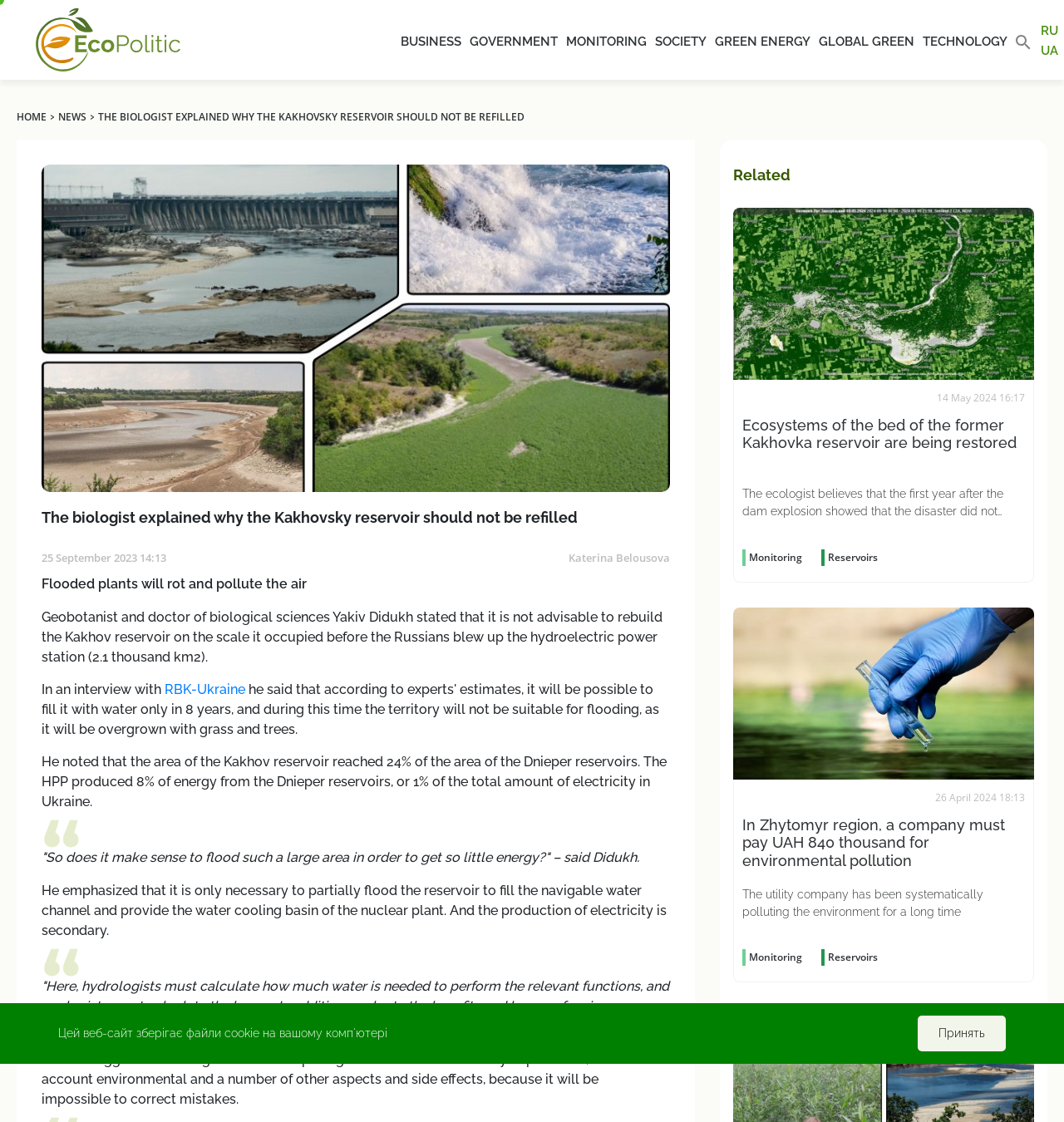What is the main heading displayed on the webpage? Please provide the text.

The biologist explained why the Kakhovsky reservoir should not be refilled